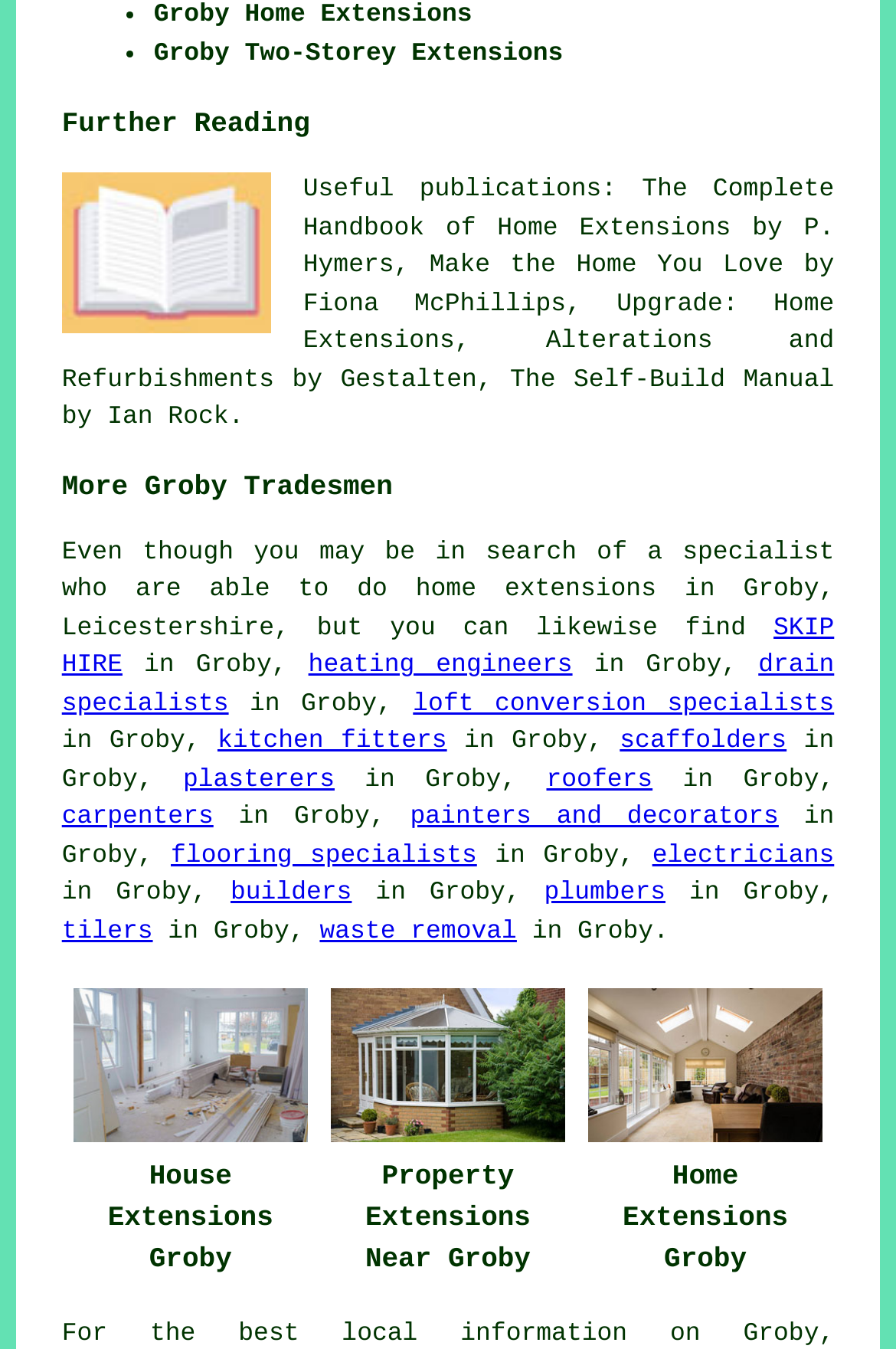Use a single word or phrase to answer the question: How many images are there on this webpage?

4